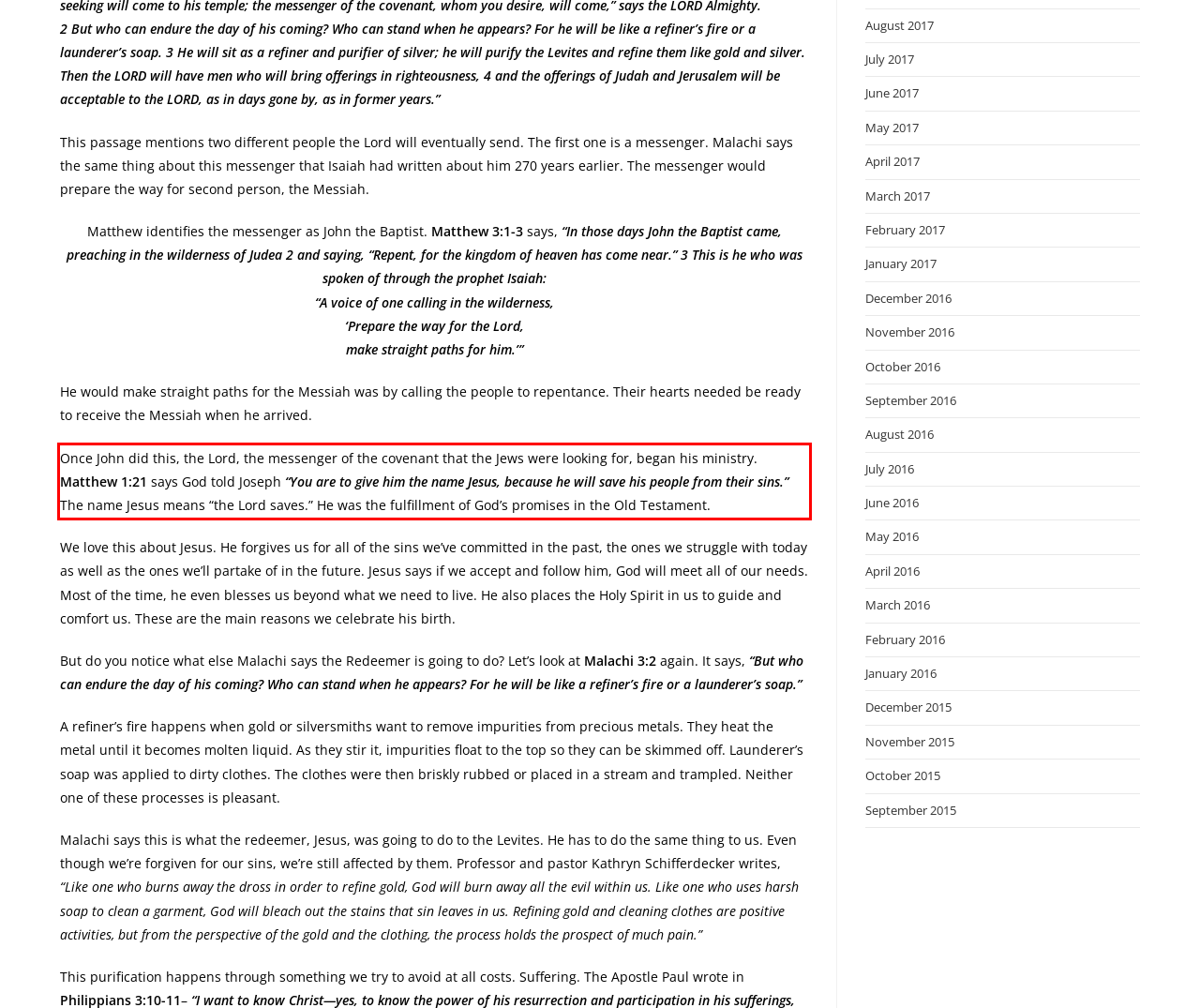Look at the provided screenshot of the webpage and perform OCR on the text within the red bounding box.

Once John did this, the Lord, the messenger of the covenant that the Jews were looking for, began his ministry. Matthew 1:21 says God told Joseph “You are to give him the name Jesus, because he will save his people from their sins.” The name Jesus means “the Lord saves.” He was the fulfillment of God’s promises in the Old Testament.